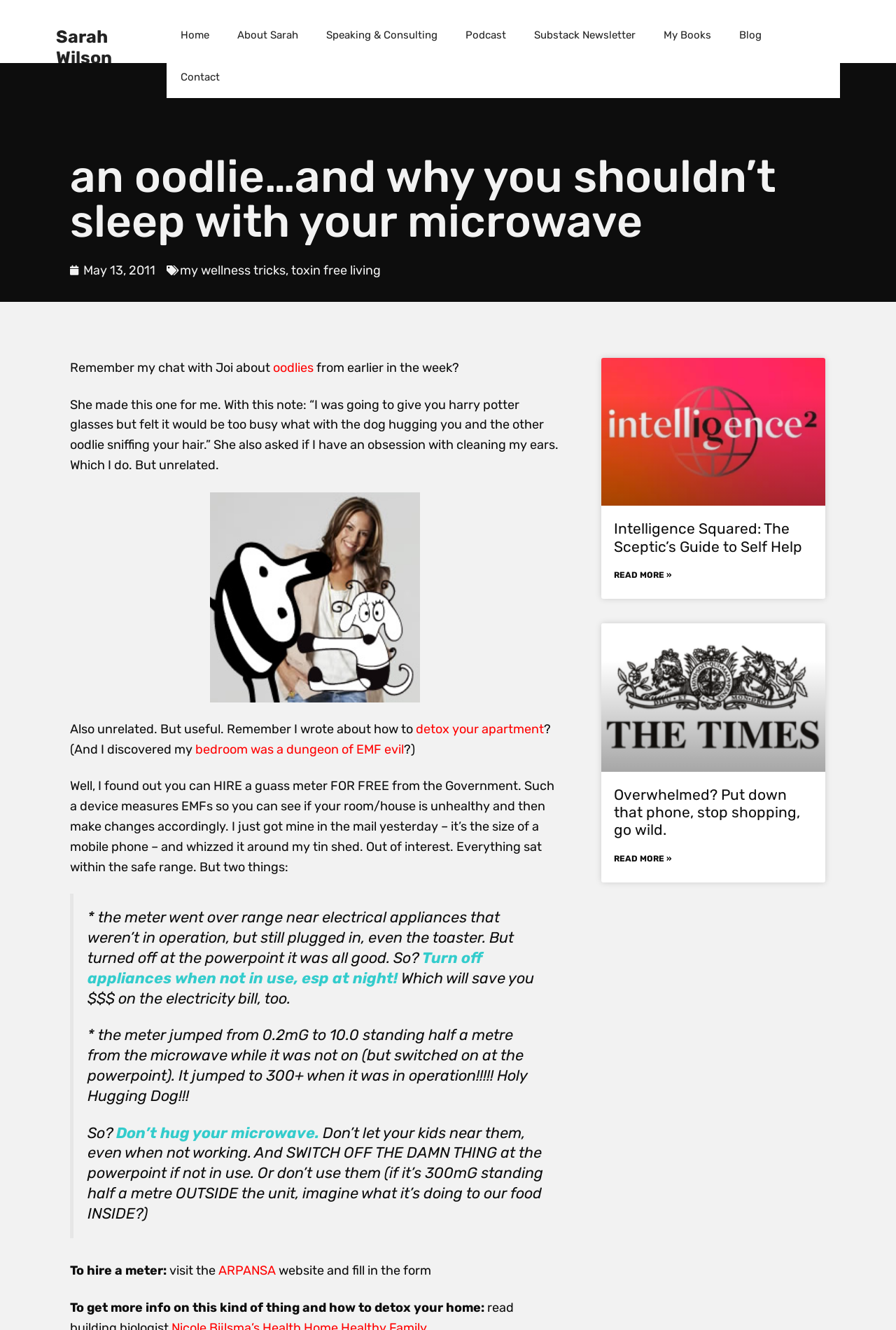Identify the bounding box coordinates for the UI element described as: "May 13, 2011".

[0.078, 0.196, 0.173, 0.211]